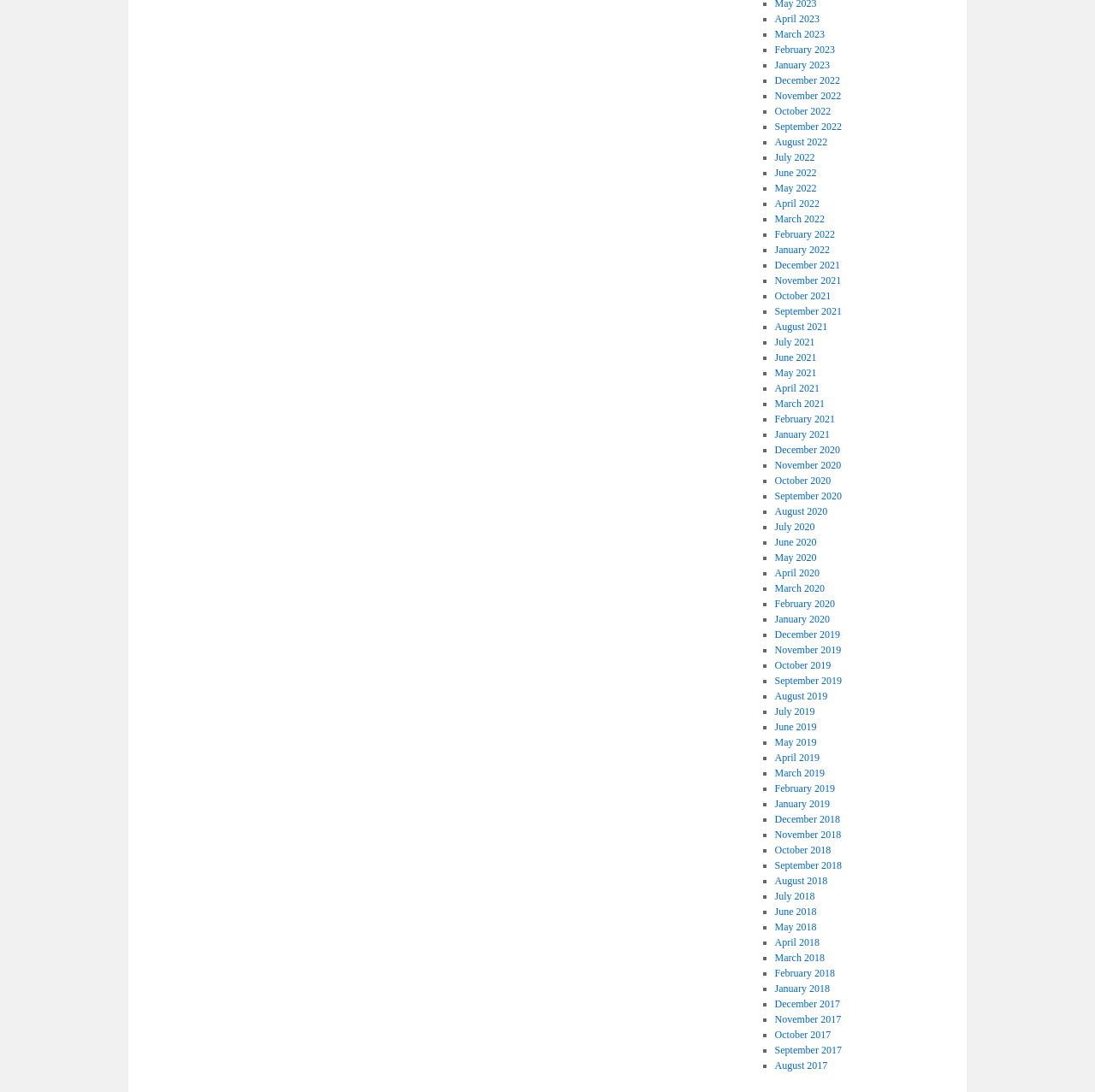Pinpoint the bounding box coordinates of the clickable area necessary to execute the following instruction: "View February 2022". The coordinates should be given as four float numbers between 0 and 1, namely [left, top, right, bottom].

[0.707, 0.209, 0.762, 0.22]